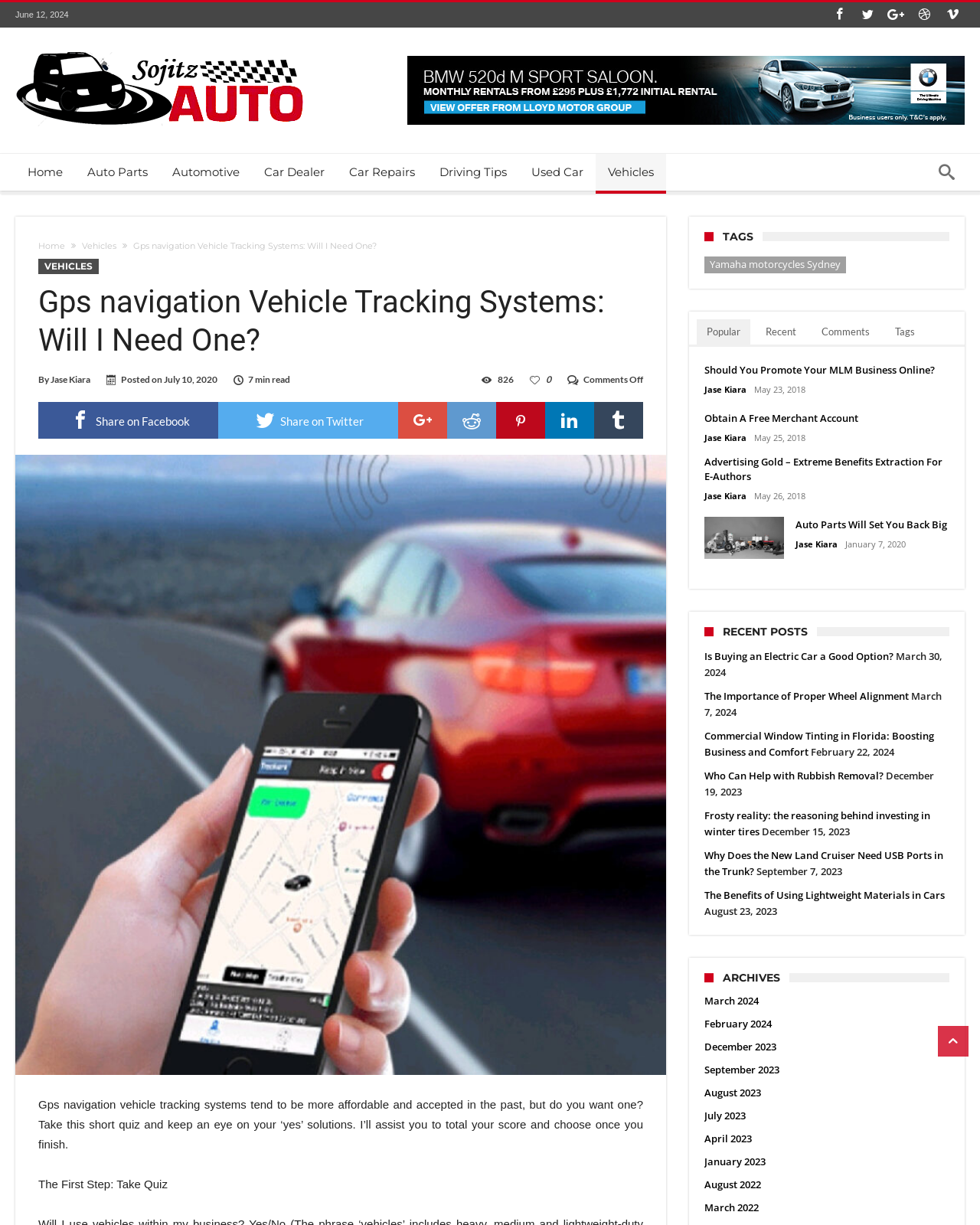Please determine the bounding box of the UI element that matches this description: Recent. The coordinates should be given as (top-left x, top-left y, bottom-right x, bottom-right y), with all values between 0 and 1.

[0.771, 0.261, 0.823, 0.283]